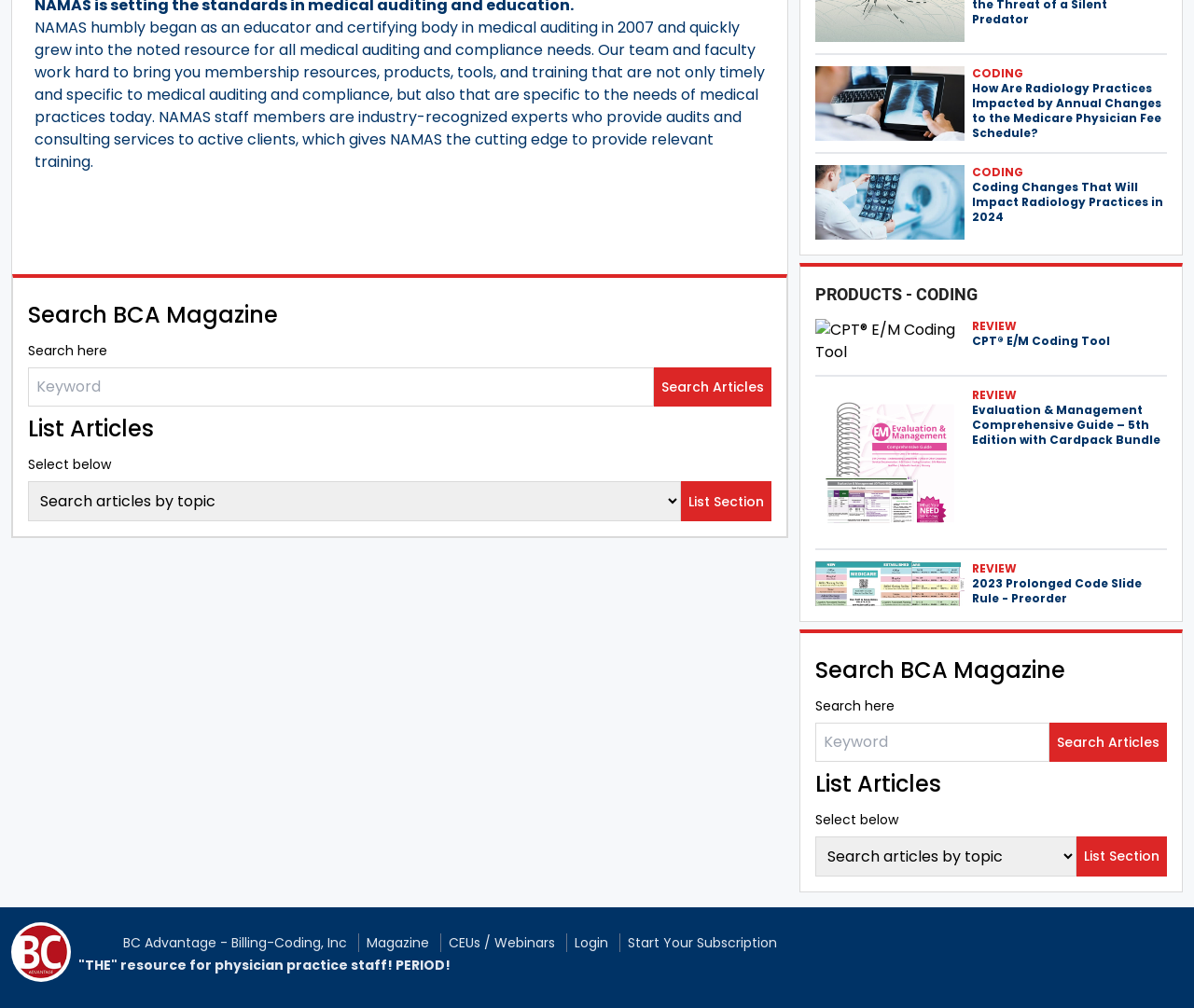Find and specify the bounding box coordinates that correspond to the clickable region for the instruction: "Search for products".

[0.683, 0.717, 0.879, 0.756]